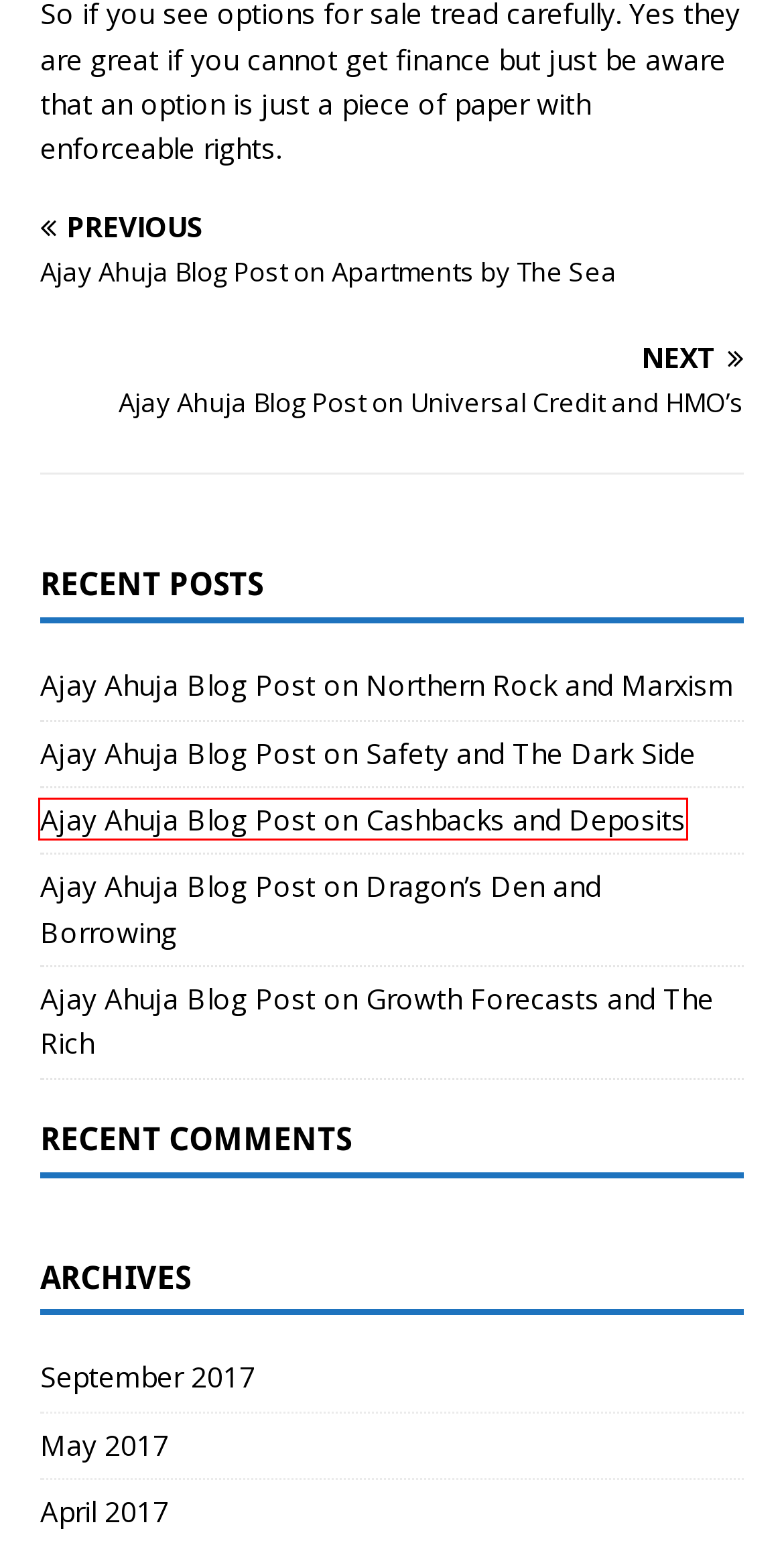You have a screenshot of a webpage with a red rectangle bounding box around an element. Identify the best matching webpage description for the new page that appears after clicking the element in the bounding box. The descriptions are:
A. May 2017 - Ajay Ahuja
B. Ajay Ahuja Blog Post on Safety and The Dark Side
C. Ajay Ahuja Blog Post on Universal Credit and HMO's
D. Ajay Ahuja Blog Post on Northern Rock and Marxism
E. Ajay Ahuja Blog Post on Dragon's Den and Borrowing
F. Ajay Ahuja Blog Post on Growth Forecasts and The Rich
G. Ajay Ahuja Latest Blog Post on Apartments by The Sea
H. Ajay Ahuja Latest Blog Post on Cashbacks and Deposits

H